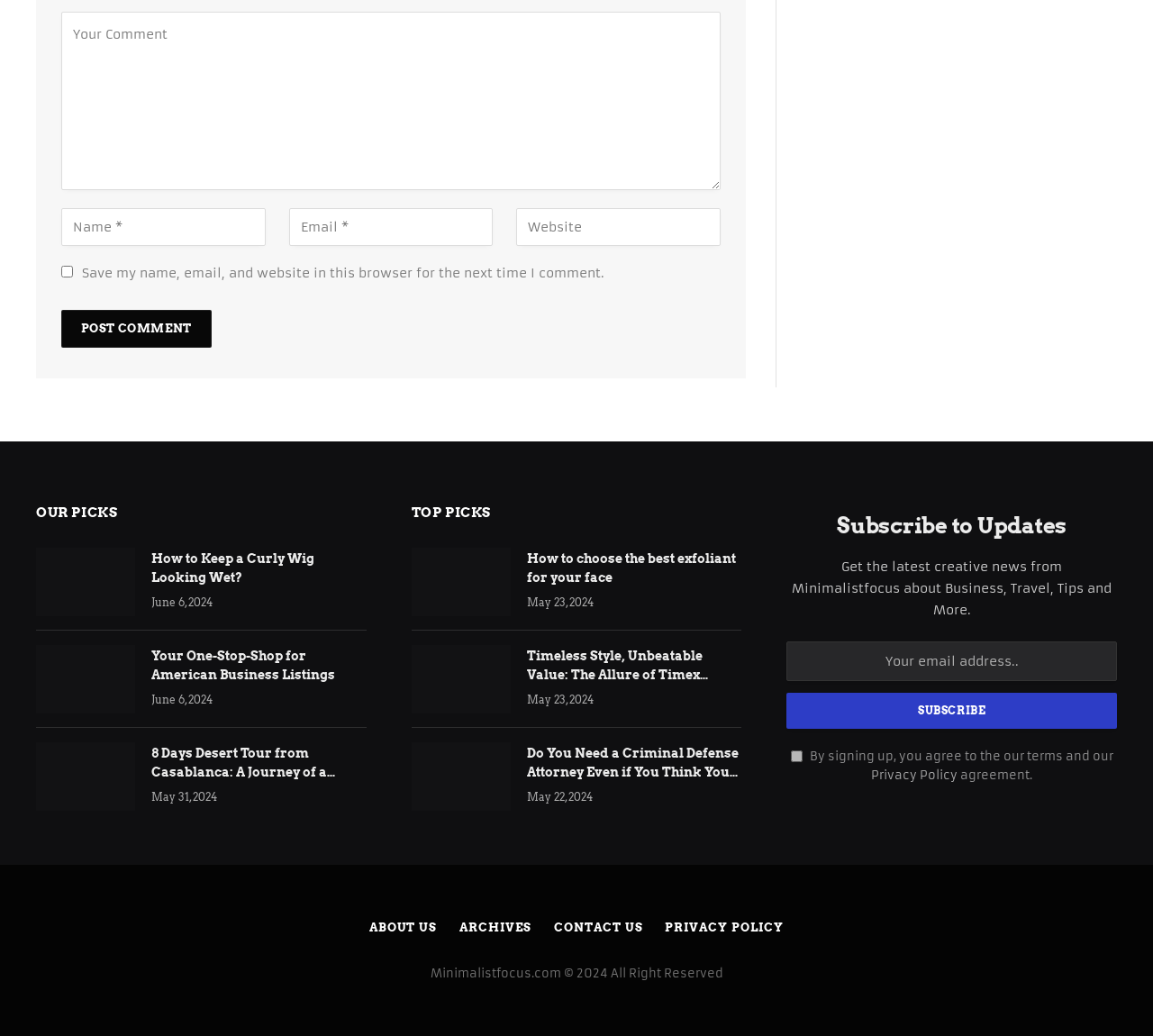Find and provide the bounding box coordinates for the UI element described with: "Privacy Policy".

[0.577, 0.889, 0.68, 0.902]